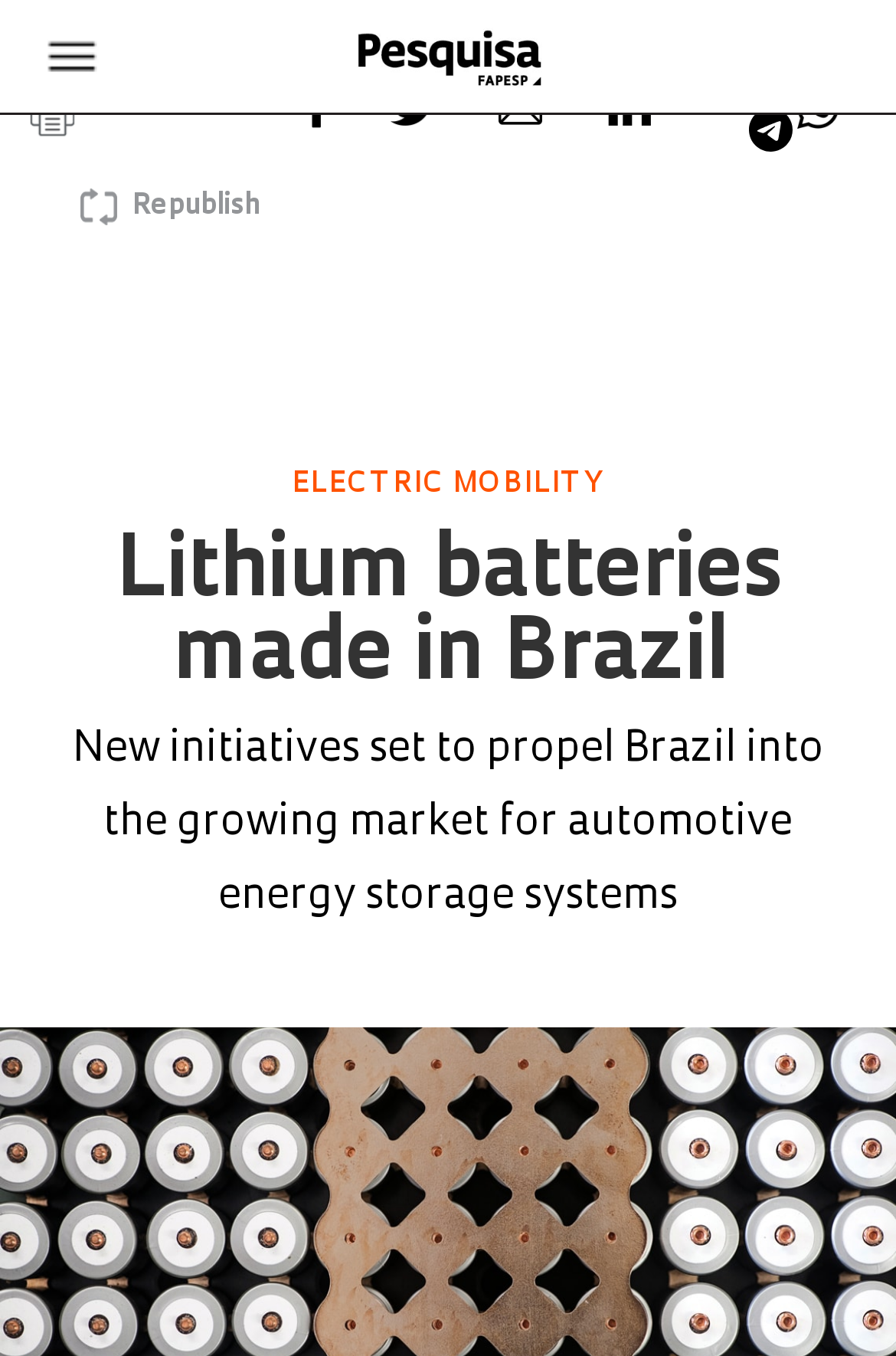Please provide the bounding box coordinates for the element that needs to be clicked to perform the following instruction: "Click on the Facebook share button". The coordinates should be given as four float numbers between 0 and 1, i.e., [left, top, right, bottom].

[0.341, 0.093, 0.431, 0.112]